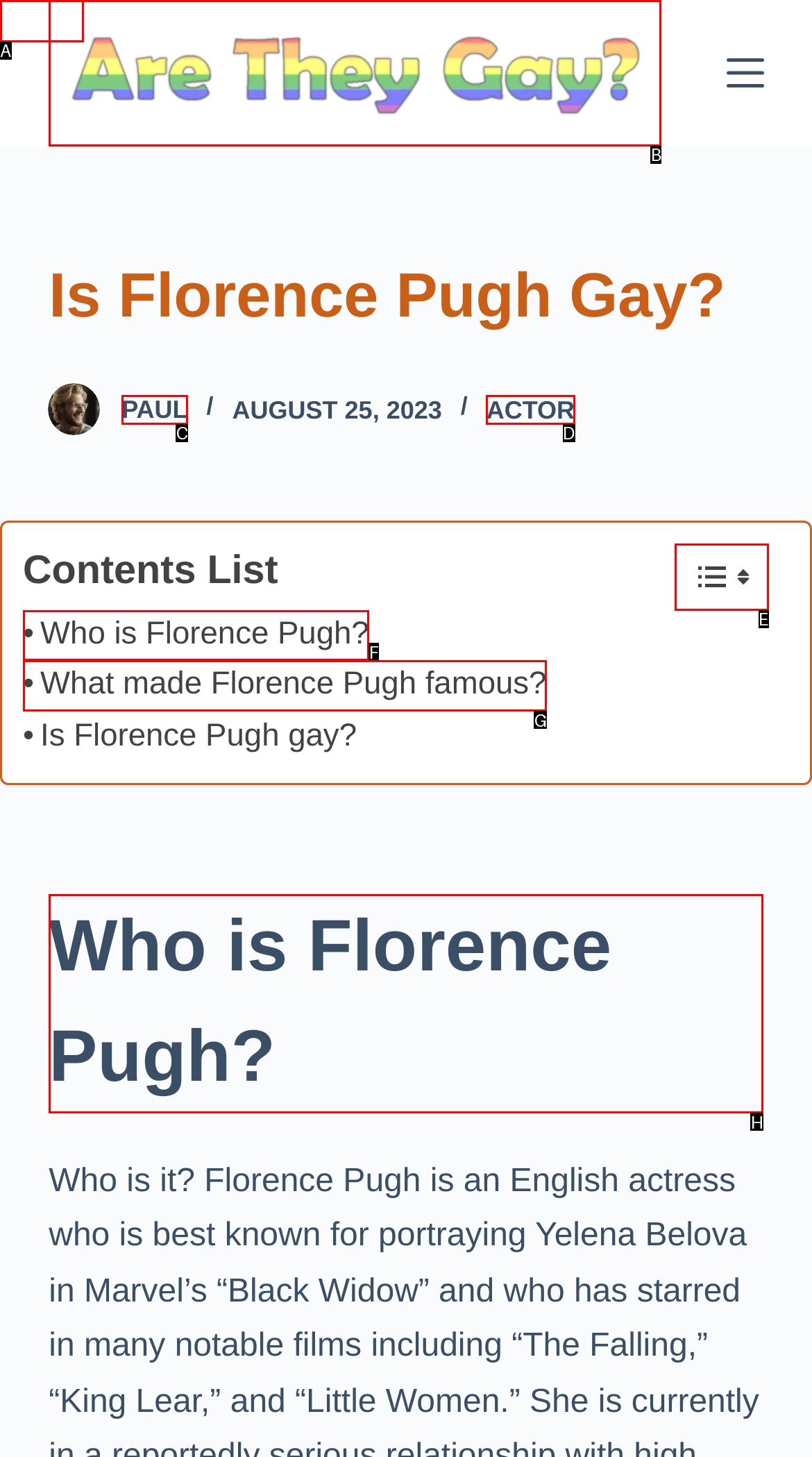Pick the option that should be clicked to perform the following task: view company information
Answer with the letter of the selected option from the available choices.

None